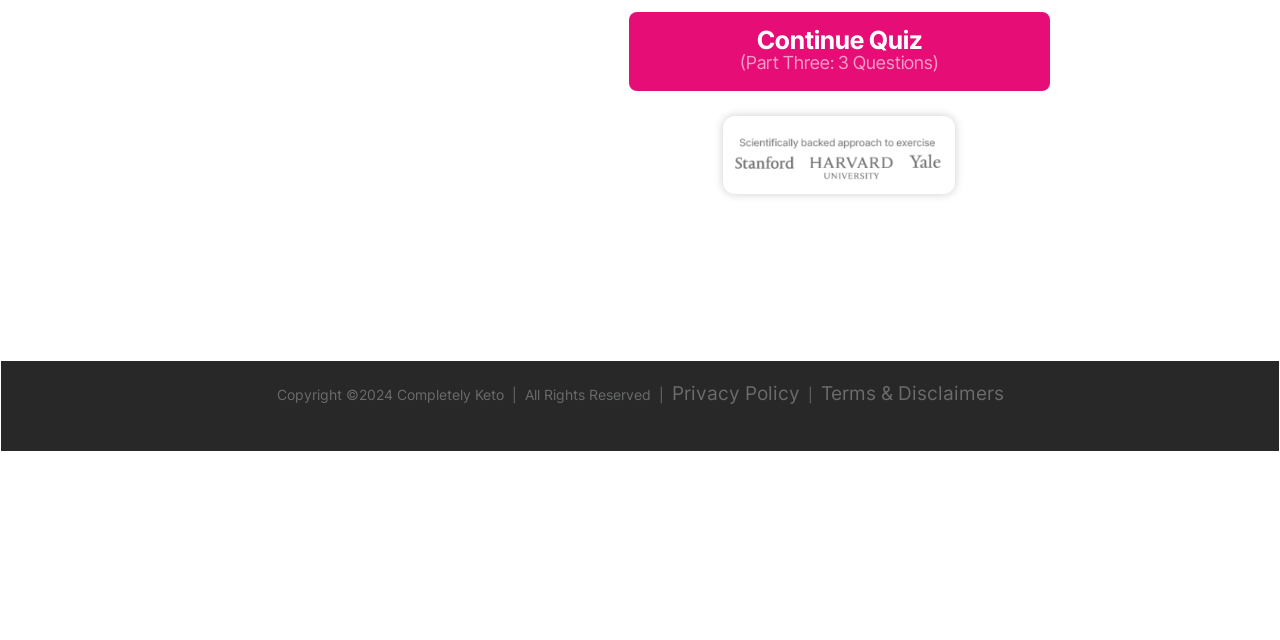Provide the bounding box coordinates of the HTML element this sentence describes: "alt="Powered by Semantic MediaWiki"". The bounding box coordinates consist of four float numbers between 0 and 1, i.e., [left, top, right, bottom].

None